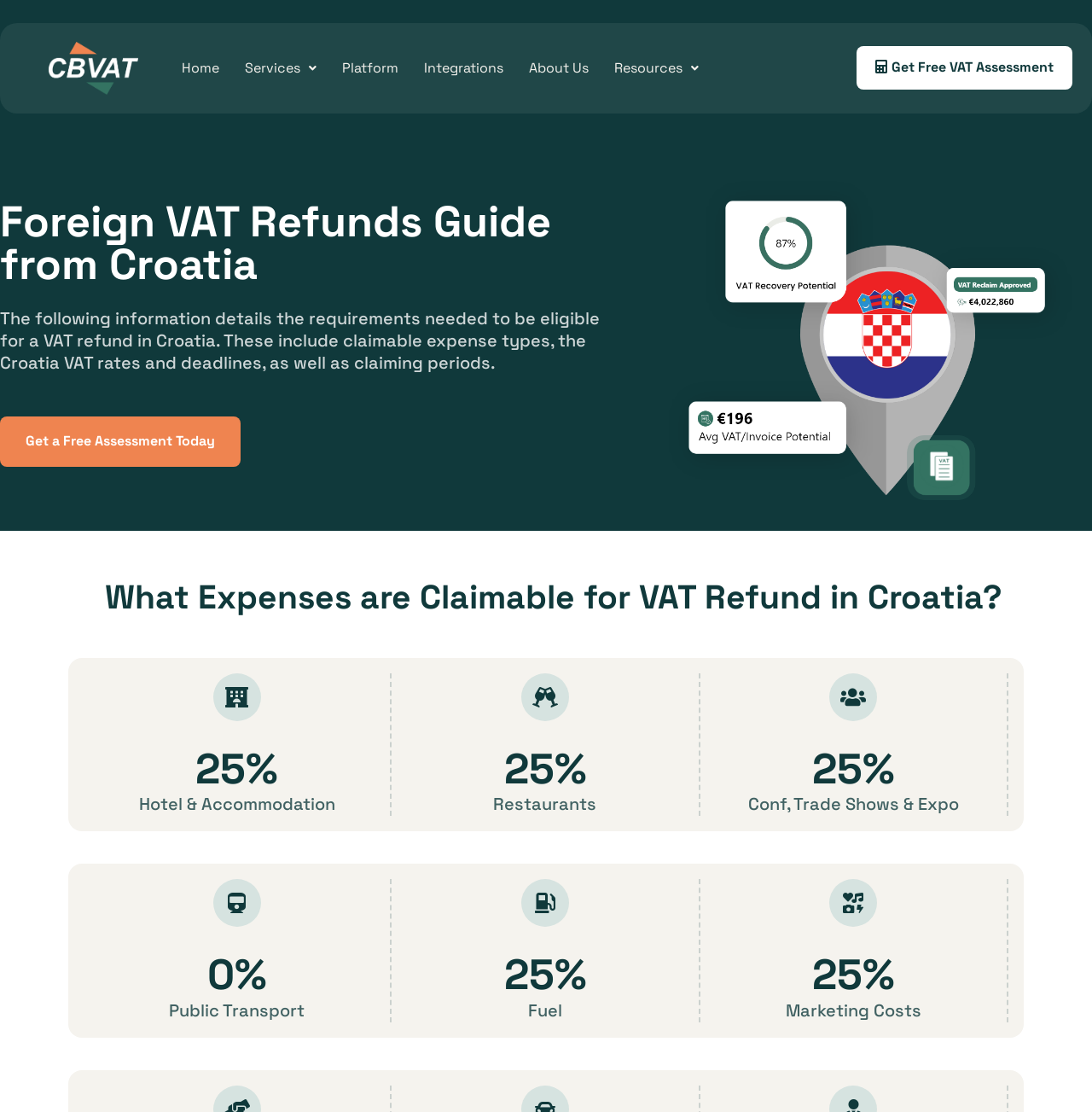Please locate the bounding box coordinates of the element's region that needs to be clicked to follow the instruction: "Click on the 'Resources' dropdown menu". The bounding box coordinates should be provided as four float numbers between 0 and 1, i.e., [left, top, right, bottom].

[0.551, 0.044, 0.651, 0.079]